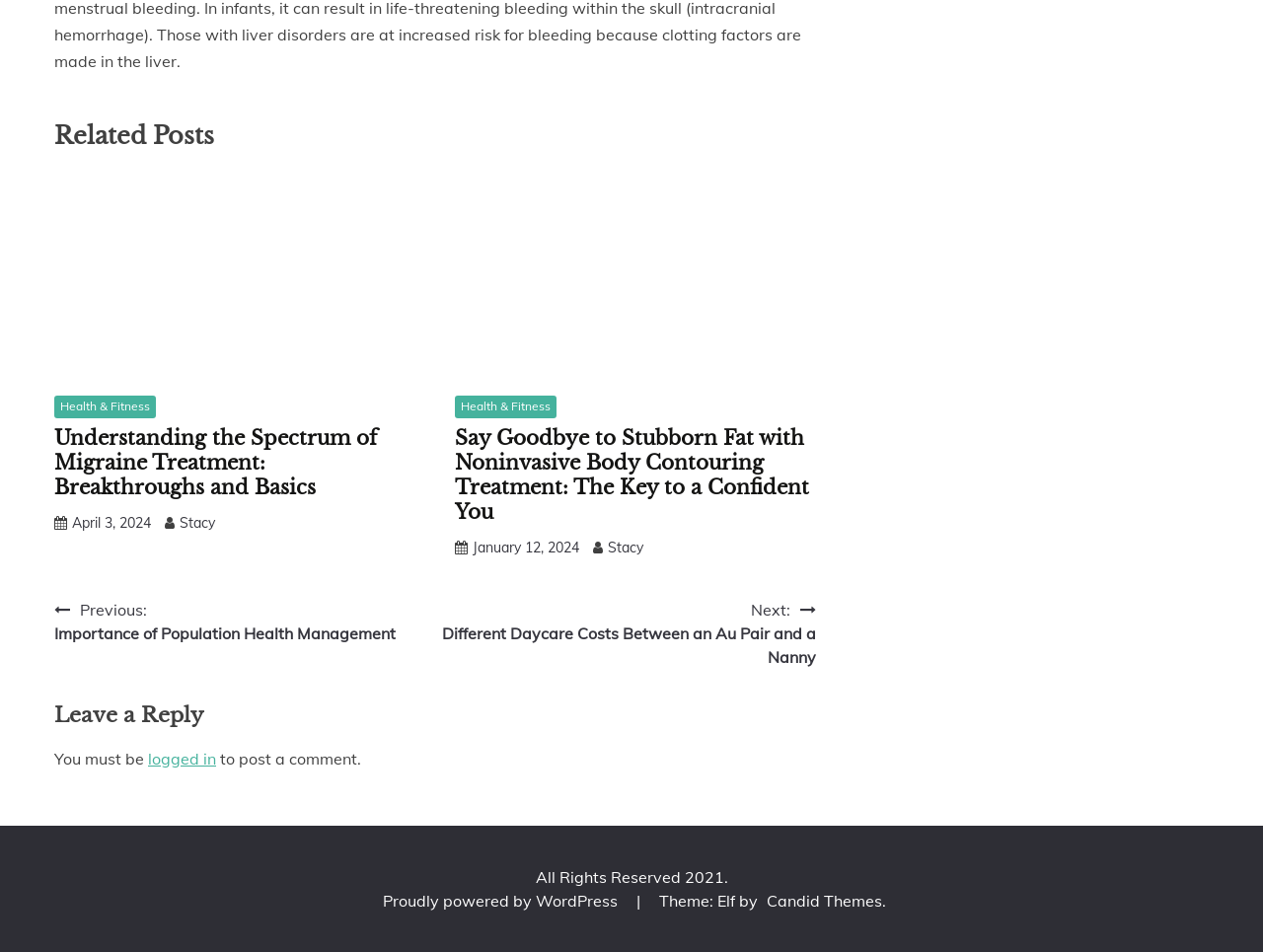Determine the bounding box coordinates of the clickable element necessary to fulfill the instruction: "View the post by Stacy". Provide the coordinates as four float numbers within the 0 to 1 range, i.e., [left, top, right, bottom].

[0.142, 0.539, 0.17, 0.558]